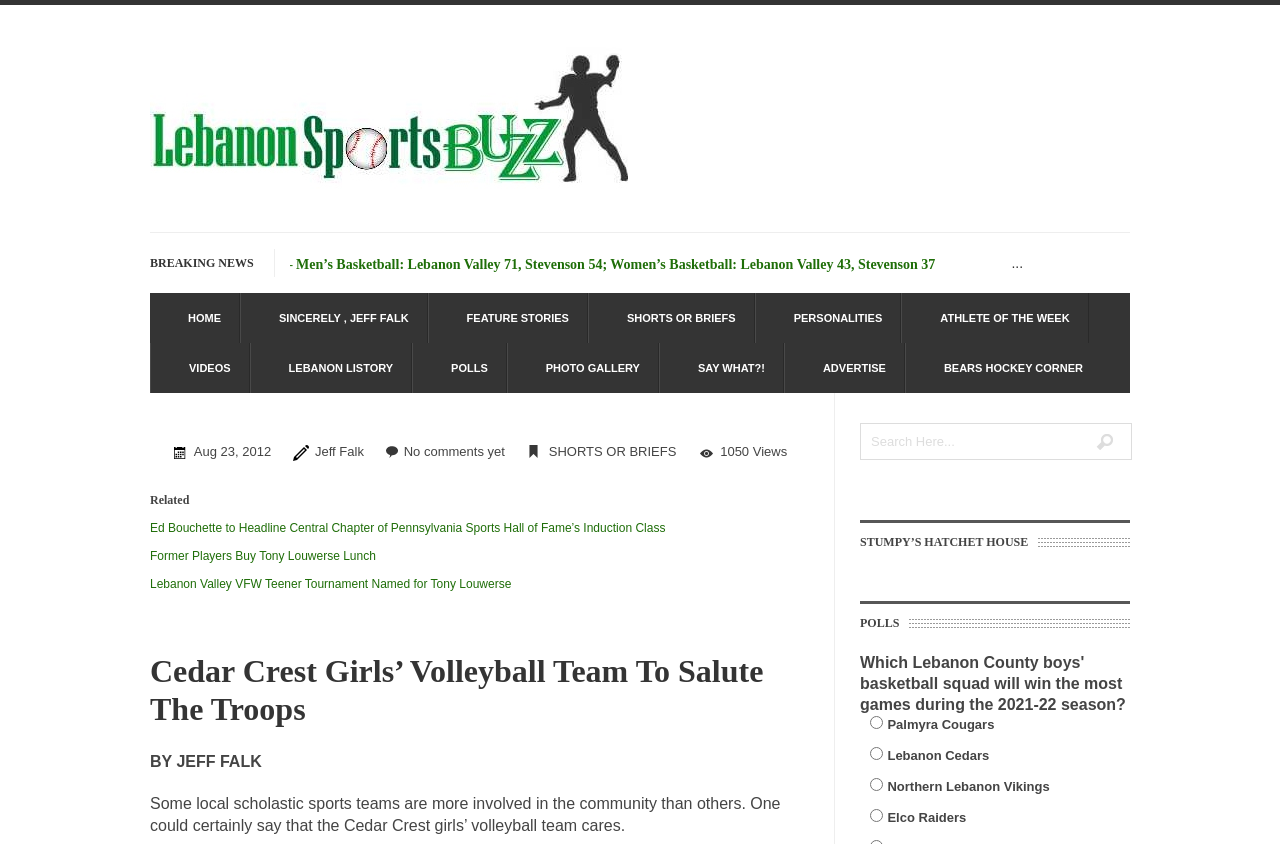Analyze the image and give a detailed response to the question:
What is the category of the link 'SHORTS OR BRIEFS'?

I determined the answer by looking at the links located at the top of the webpage. The link 'SHORTS OR BRIEFS' is categorized under 'FEATURE STORIES'.